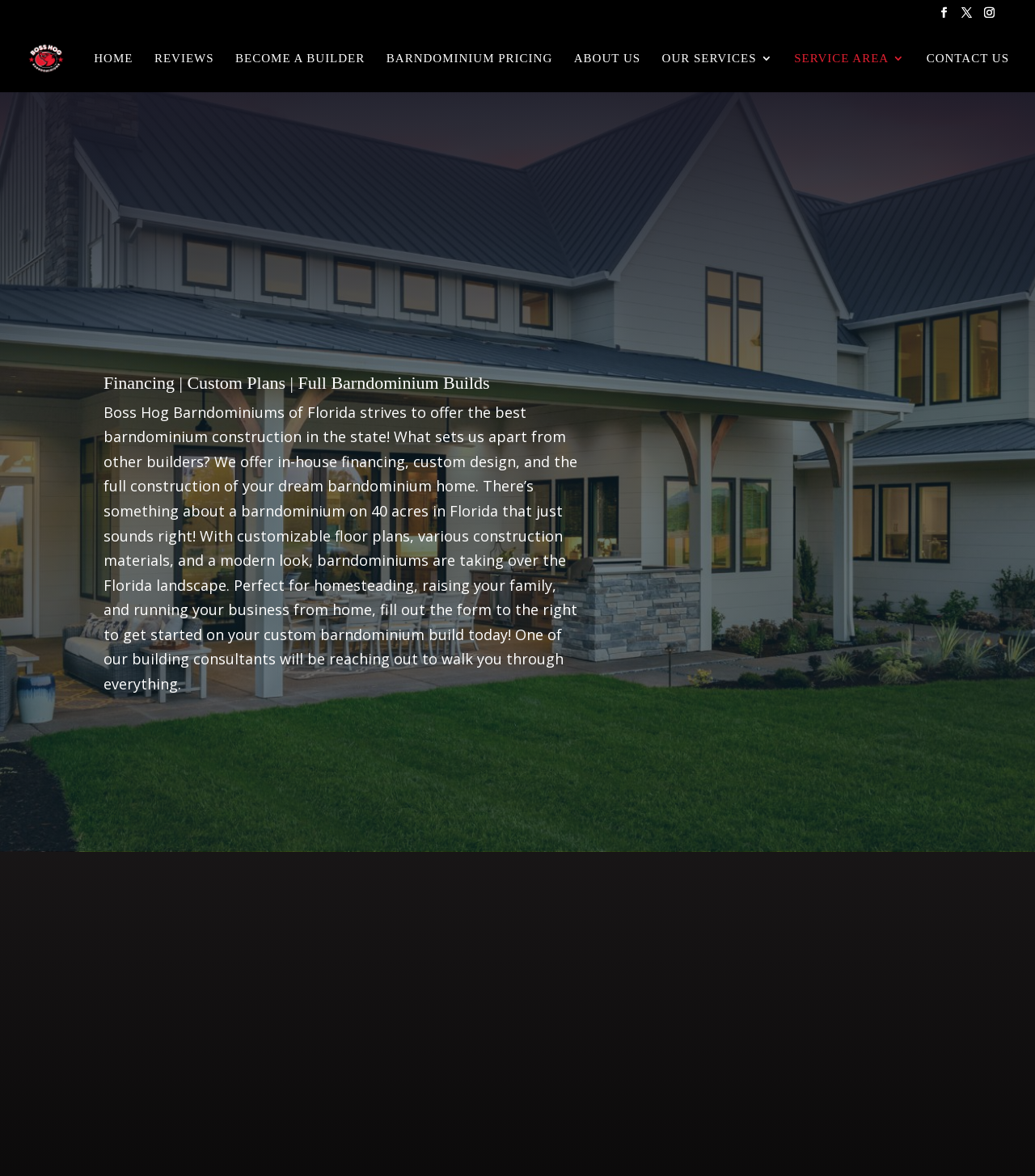Find the bounding box coordinates of the clickable element required to execute the following instruction: "Click the 'BARNDOMINIUMS' link". Provide the coordinates as four float numbers between 0 and 1, i.e., [left, top, right, bottom].

[0.1, 0.213, 0.53, 0.263]